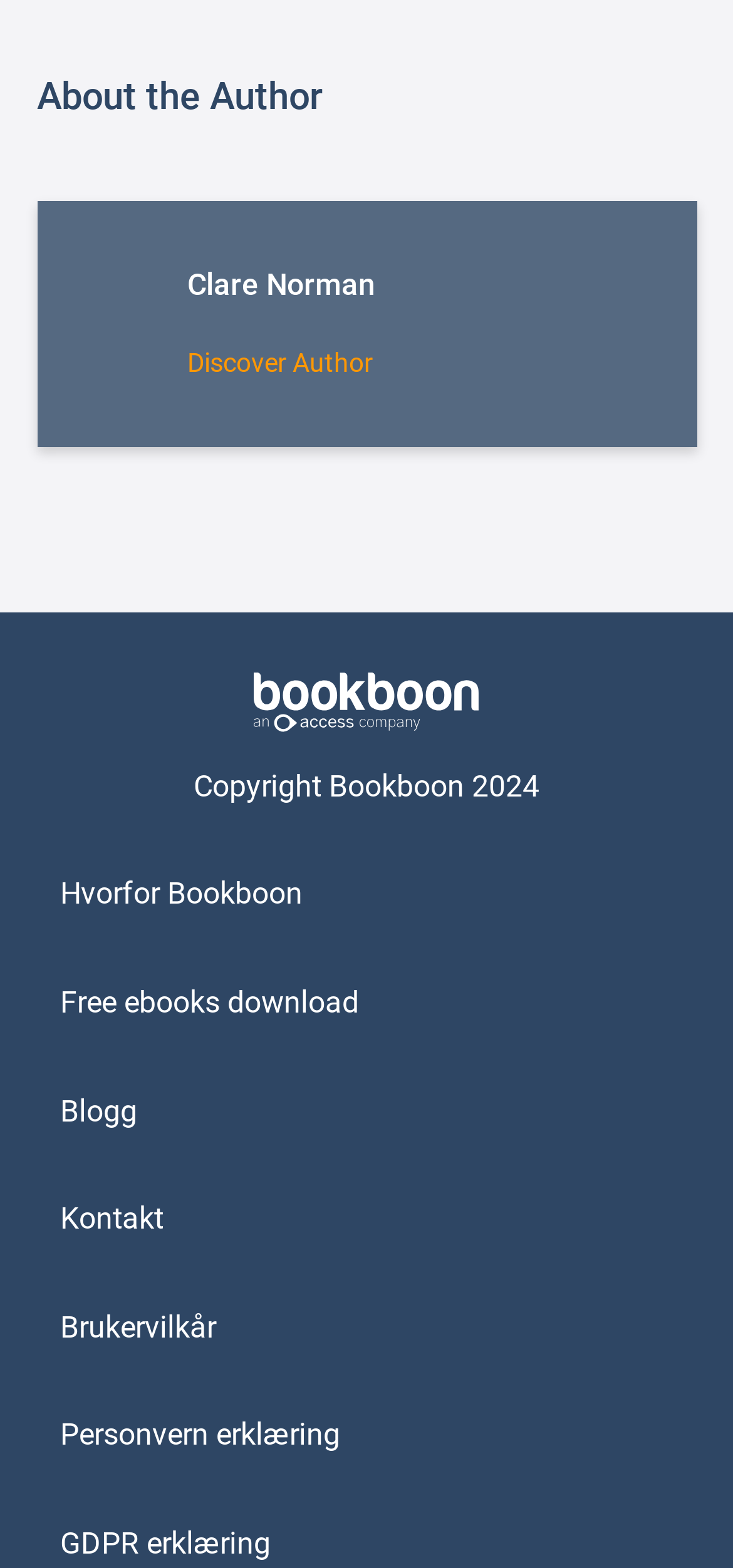Please locate the bounding box coordinates of the element that should be clicked to achieve the given instruction: "Visit the blog".

[0.082, 0.697, 0.187, 0.72]